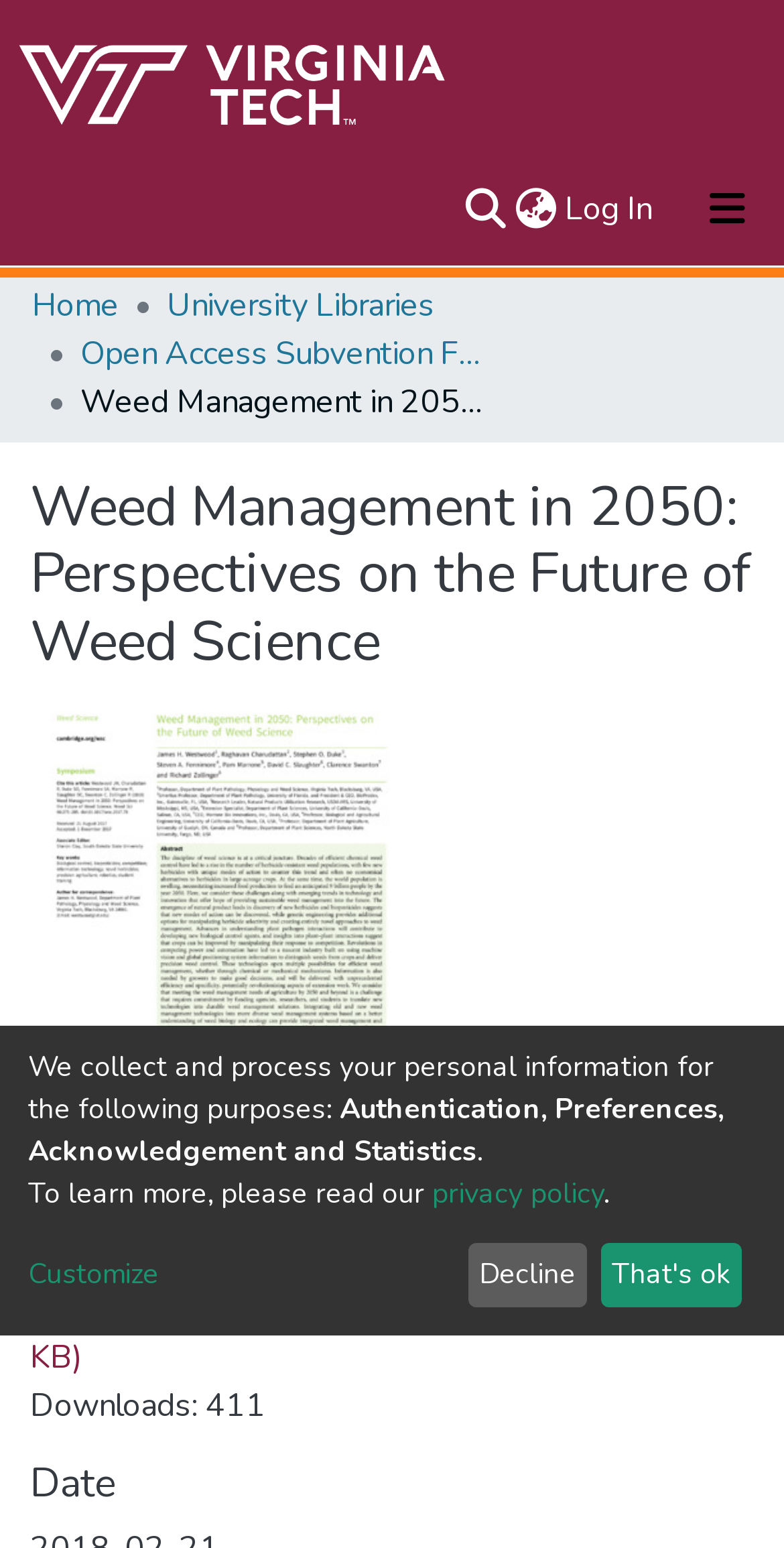Provide a comprehensive description of the webpage.

The webpage is about "Weed Management in 2050: Perspectives on the Future of Weed Science". At the top, there is a navigation bar with a repository logo on the left, a search bar in the middle, and a language switch button and a log-in button on the right. Below the navigation bar, there is a main navigation bar with links to "About", "Communities & Collections", "All of VTechWorks", and "Statistics".

On the left side of the page, there is a breadcrumb navigation with links to "Home", "University Libraries", and "Open Access Subvention Fund Articles". The main content of the page is divided into sections. The first section has a heading "Weed Management in 2050: Perspectives on the Future of Weed Science" and appears to be the title of the article or webpage.

Below the title, there is a section with a heading "Files" and a link to a PDF file "WestwoodWeedManagement2017.pdf" with a file size of 381.3 KB and a download count of 411. There is also a section with a heading "Date" at the bottom of the page.

On the right side of the page, there is a notice about collecting and processing personal information for various purposes, with links to a privacy policy and a customize button. There are also two buttons, "Decline" and "That's ok", which seem to be related to the privacy notice.